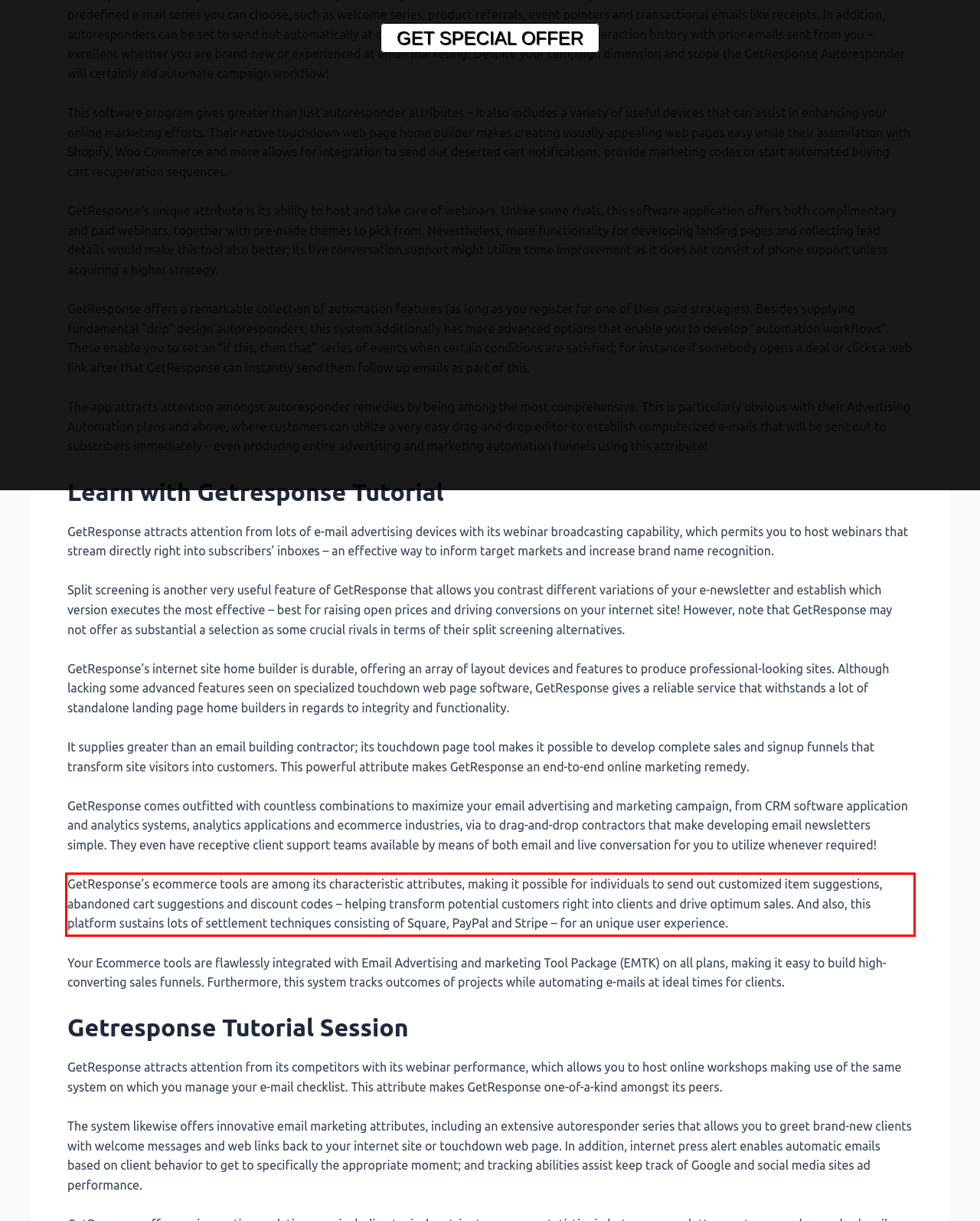Examine the webpage screenshot and use OCR to obtain the text inside the red bounding box.

GetResponse’s ecommerce tools are among its characteristic attributes, making it possible for individuals to send out customized item suggestions, abandoned cart suggestions and discount codes – helping transform potential customers right into clients and drive optimum sales. And also, this platform sustains lots of settlement techniques consisting of Square, PayPal and Stripe – for an unique user experience.